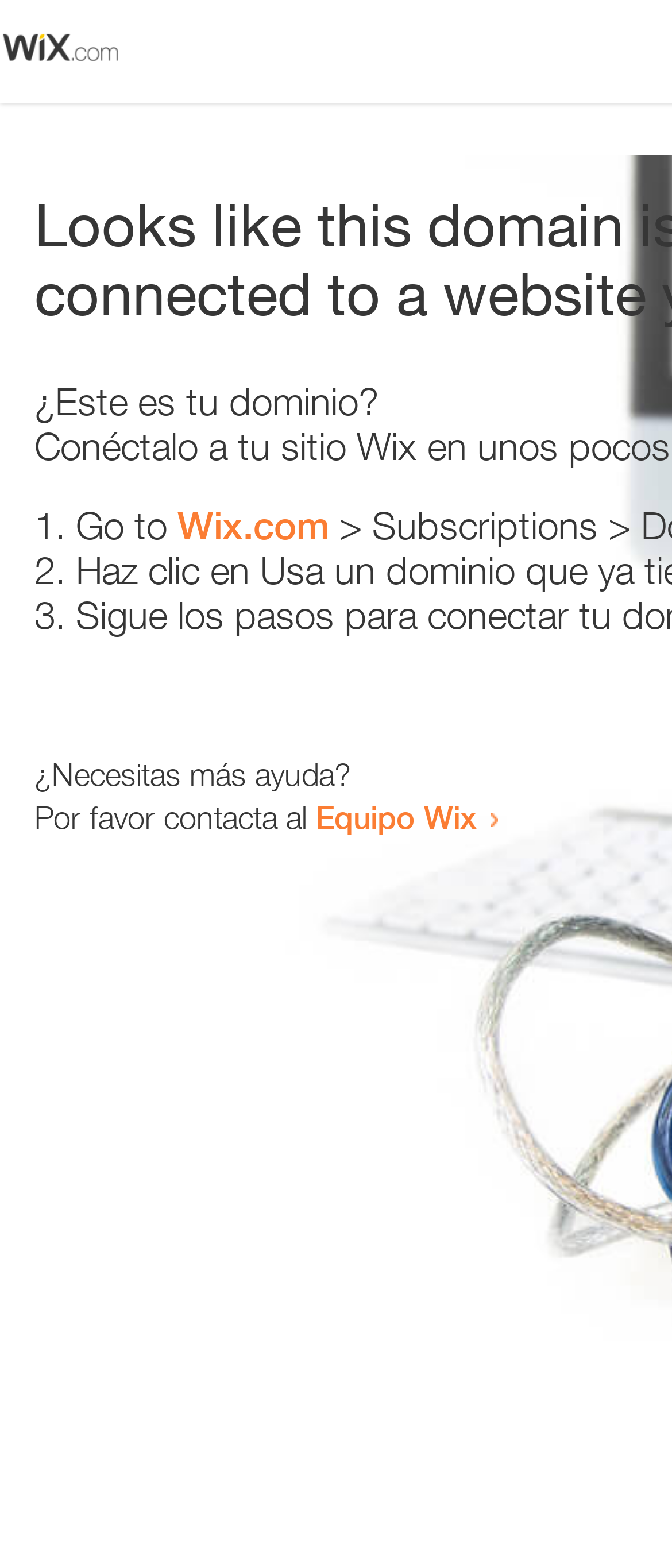Identify and provide the bounding box coordinates of the UI element described: "Equipo Wix". The coordinates should be formatted as [left, top, right, bottom], with each number being a float between 0 and 1.

[0.469, 0.509, 0.71, 0.533]